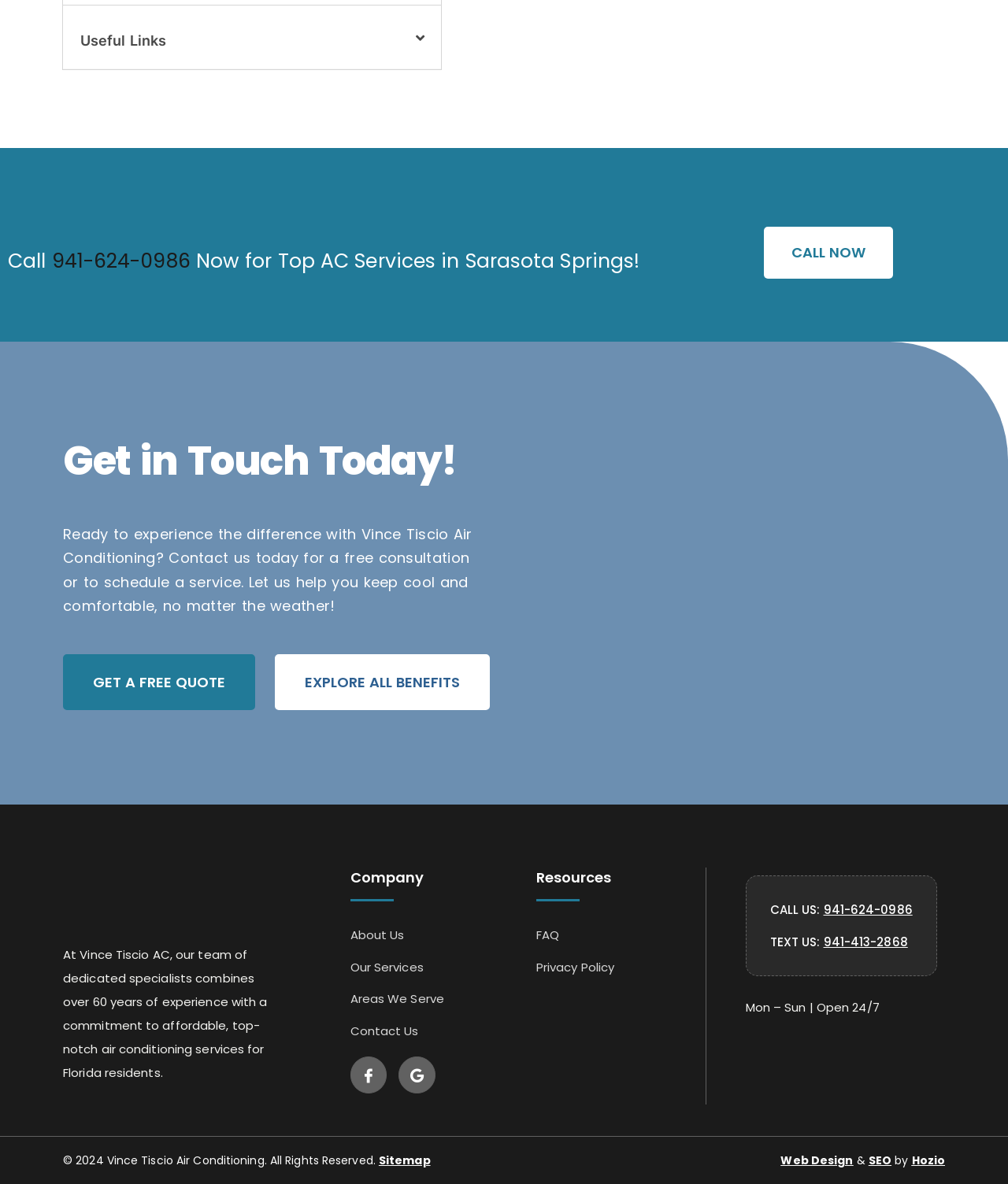What is the phone number to call for top AC services?
Examine the image closely and answer the question with as much detail as possible.

The phone number can be found in the link element with the text '941-624-0986' at coordinates [0.051, 0.209, 0.189, 0.232]. This is also mentioned in the link element 'CALL NOW' at coordinates [0.758, 0.192, 0.886, 0.235] and in the link element 'CALL US: 941-624-0986' at coordinates [0.764, 0.76, 0.905, 0.777].